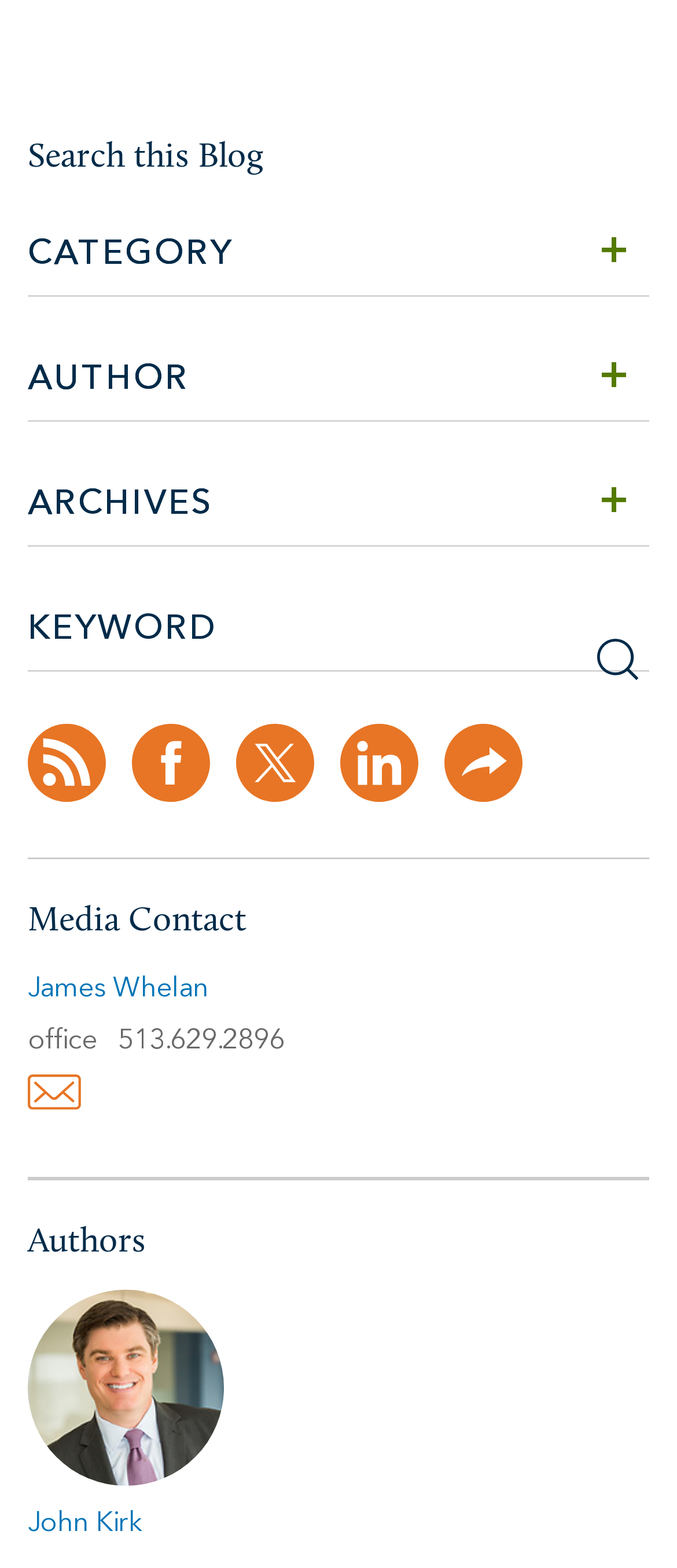Determine the bounding box coordinates of the element's region needed to click to follow the instruction: "Contact James Whelan". Provide these coordinates as four float numbers between 0 and 1, formatted as [left, top, right, bottom].

[0.041, 0.622, 0.308, 0.639]